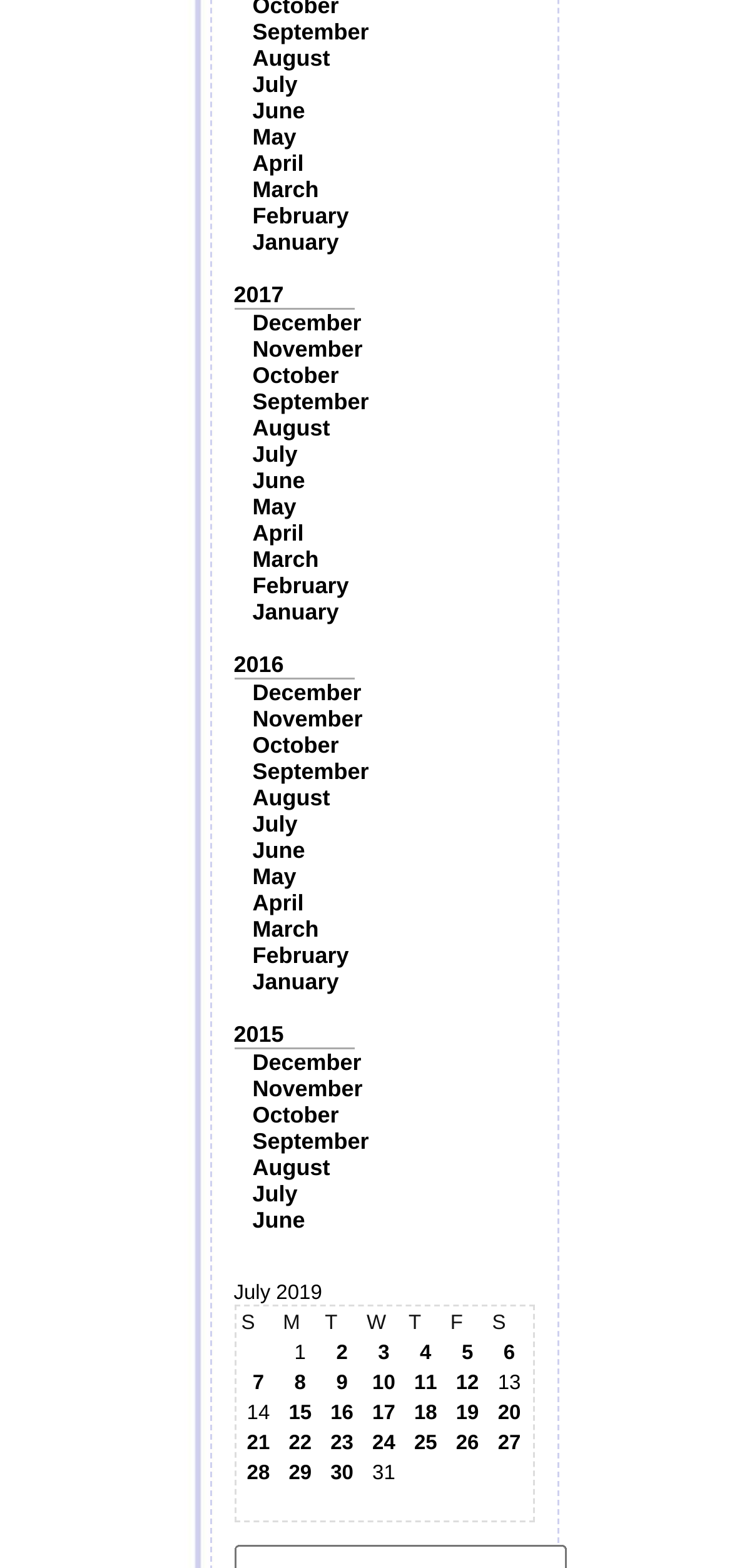Respond to the question with just a single word or phrase: 
How many months are listed?

12